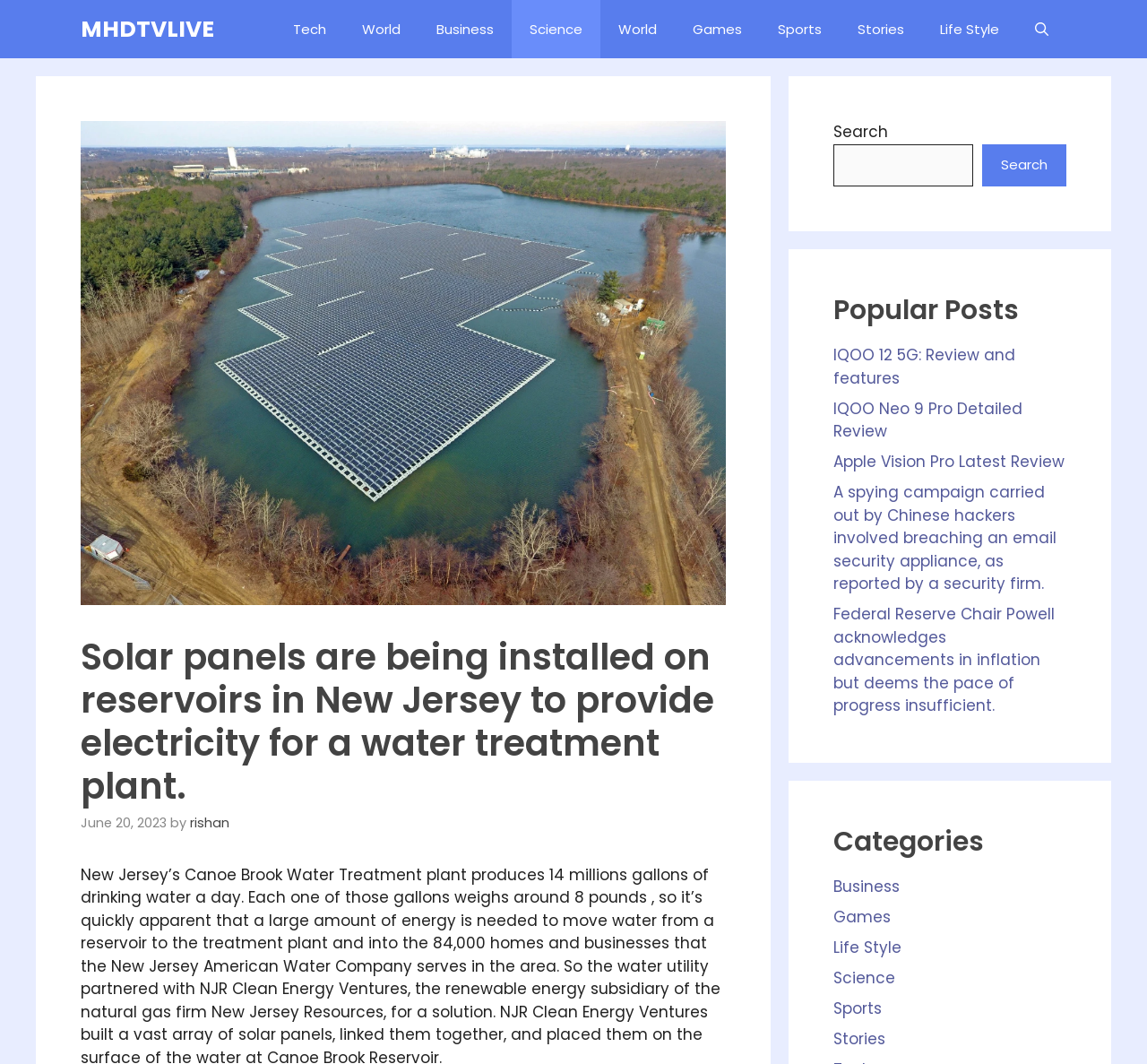Given the element description, predict the bounding box coordinates in the format (top-left x, top-left y, bottom-right x, bottom-right y). Make sure all values are between 0 and 1. Here is the element description: parent_node: Search name="s"

[0.727, 0.135, 0.848, 0.175]